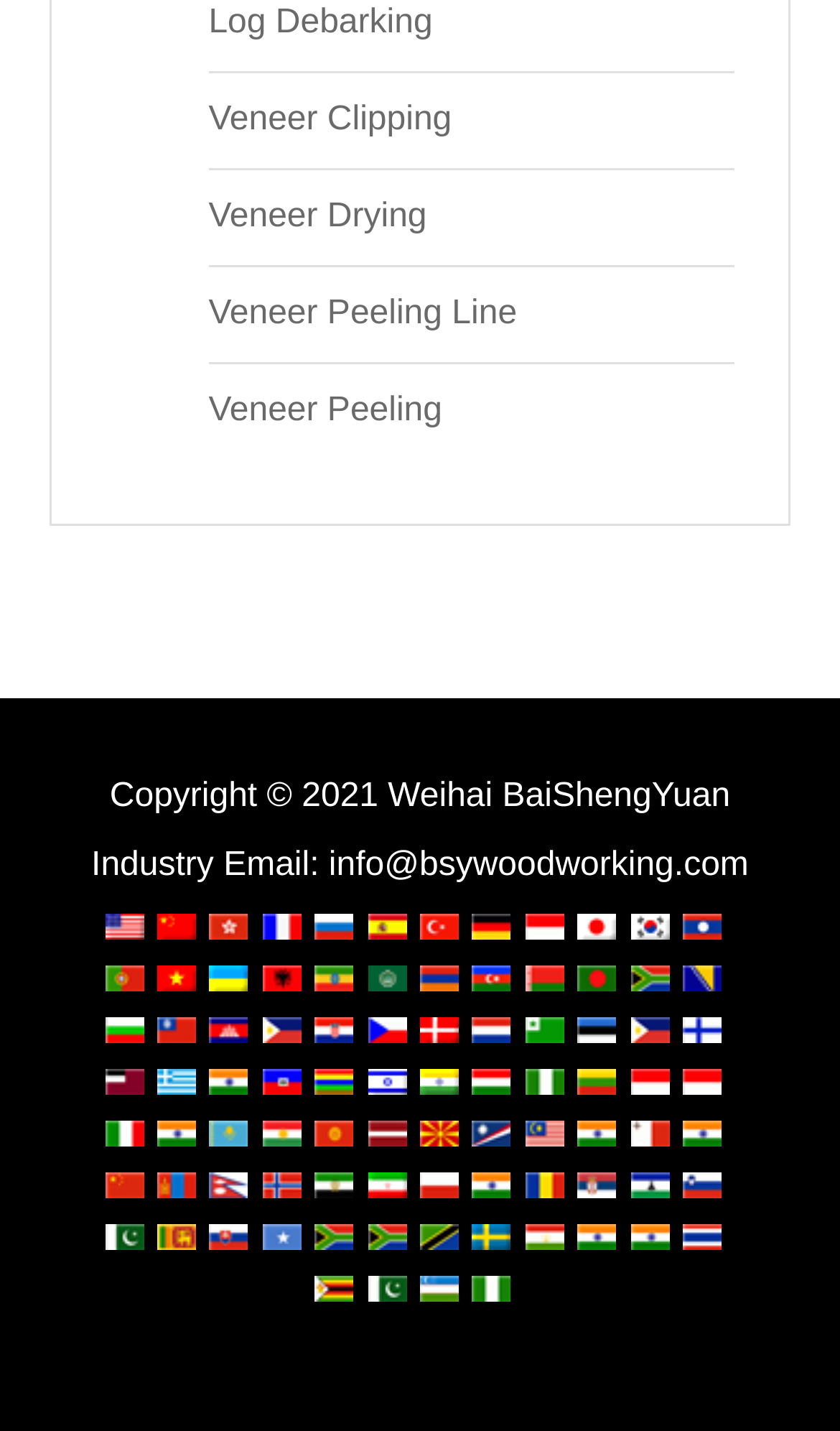Please provide a short answer using a single word or phrase for the question:
How many language options are available?

Over 30